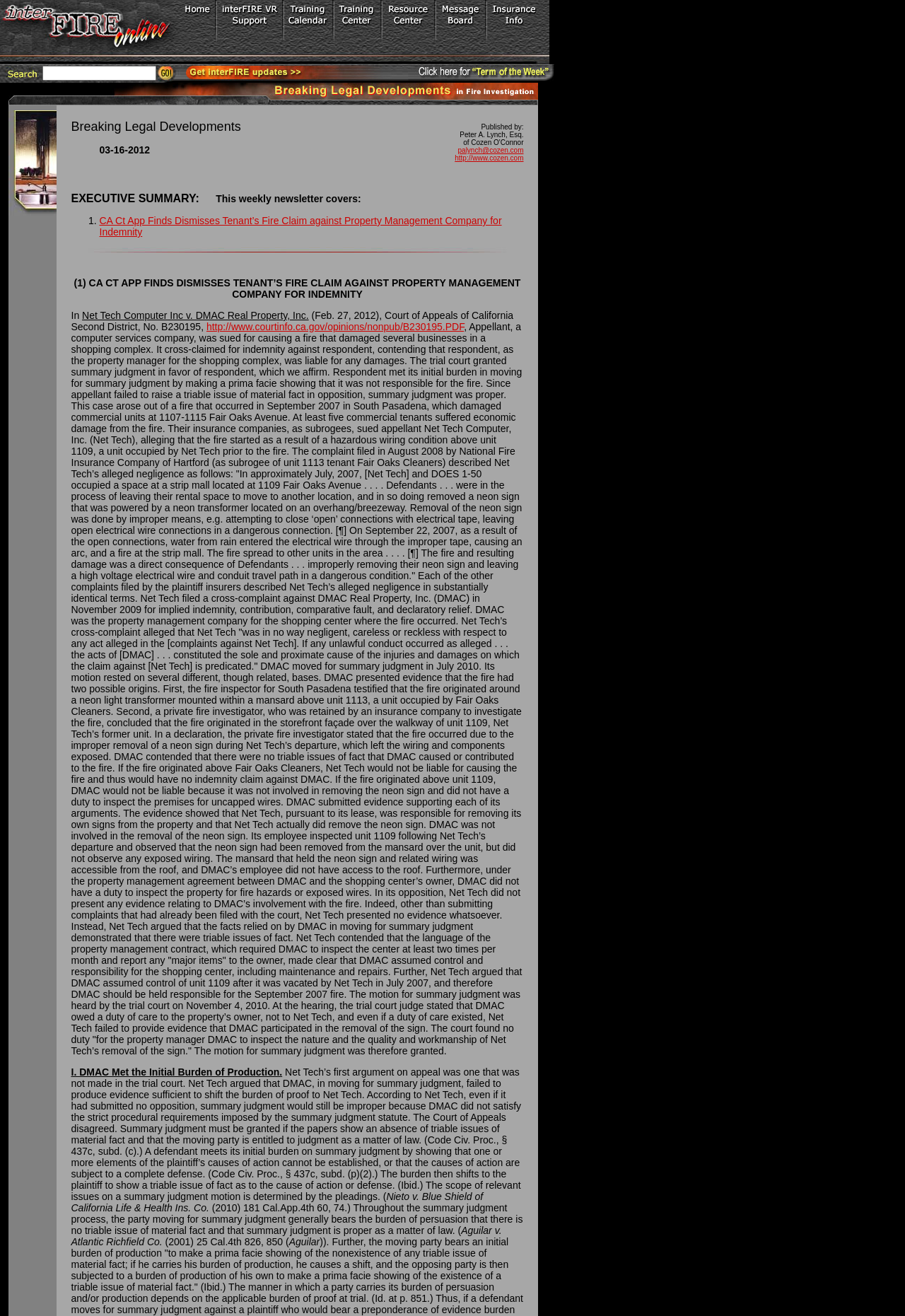Please provide the bounding box coordinates for the element that needs to be clicked to perform the instruction: "Search Fire and Arson investigation Resources". The coordinates must consist of four float numbers between 0 and 1, formatted as [left, top, right, bottom].

[0.0, 0.042, 0.047, 0.063]